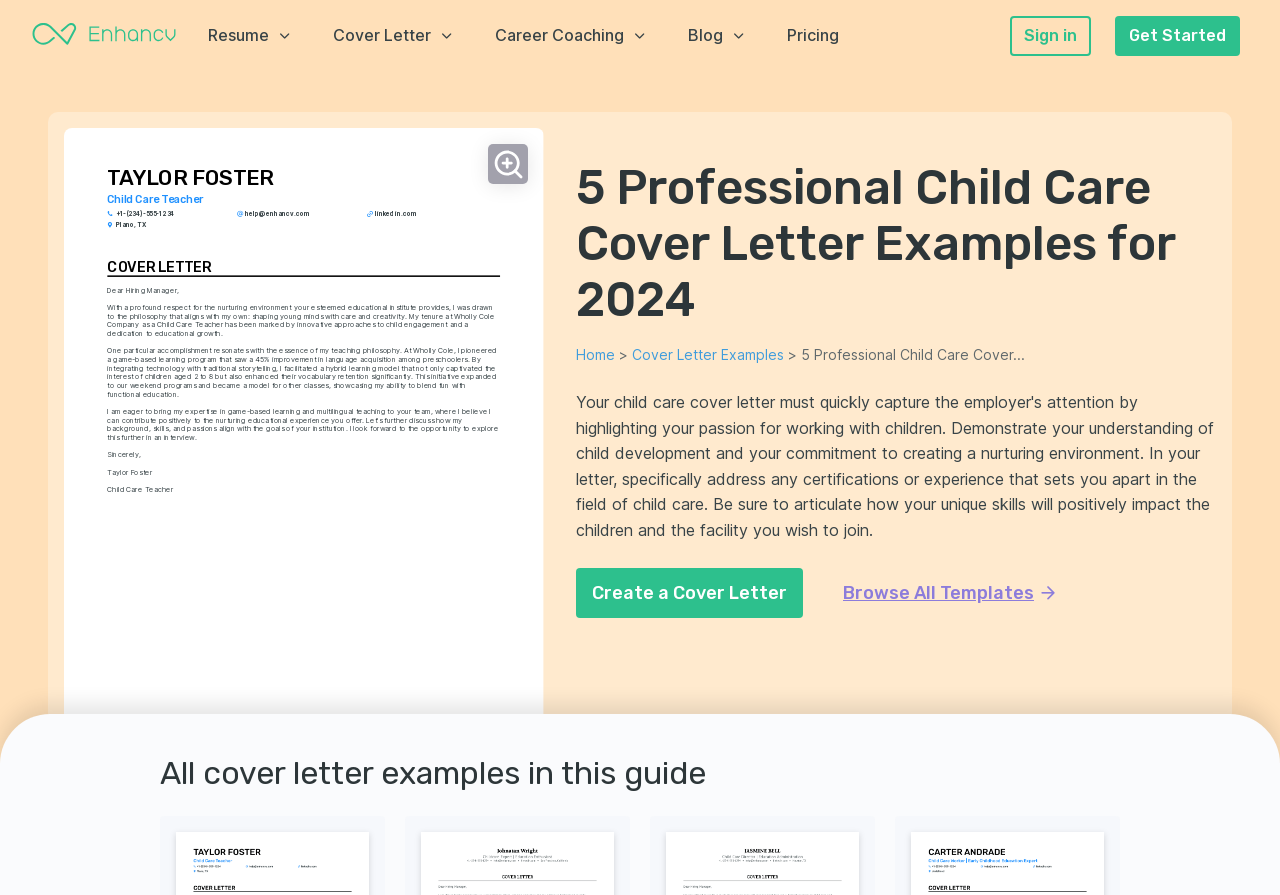Please locate the bounding box coordinates of the element that should be clicked to complete the given instruction: "Browse All Templates".

[0.659, 0.634, 0.827, 0.69]